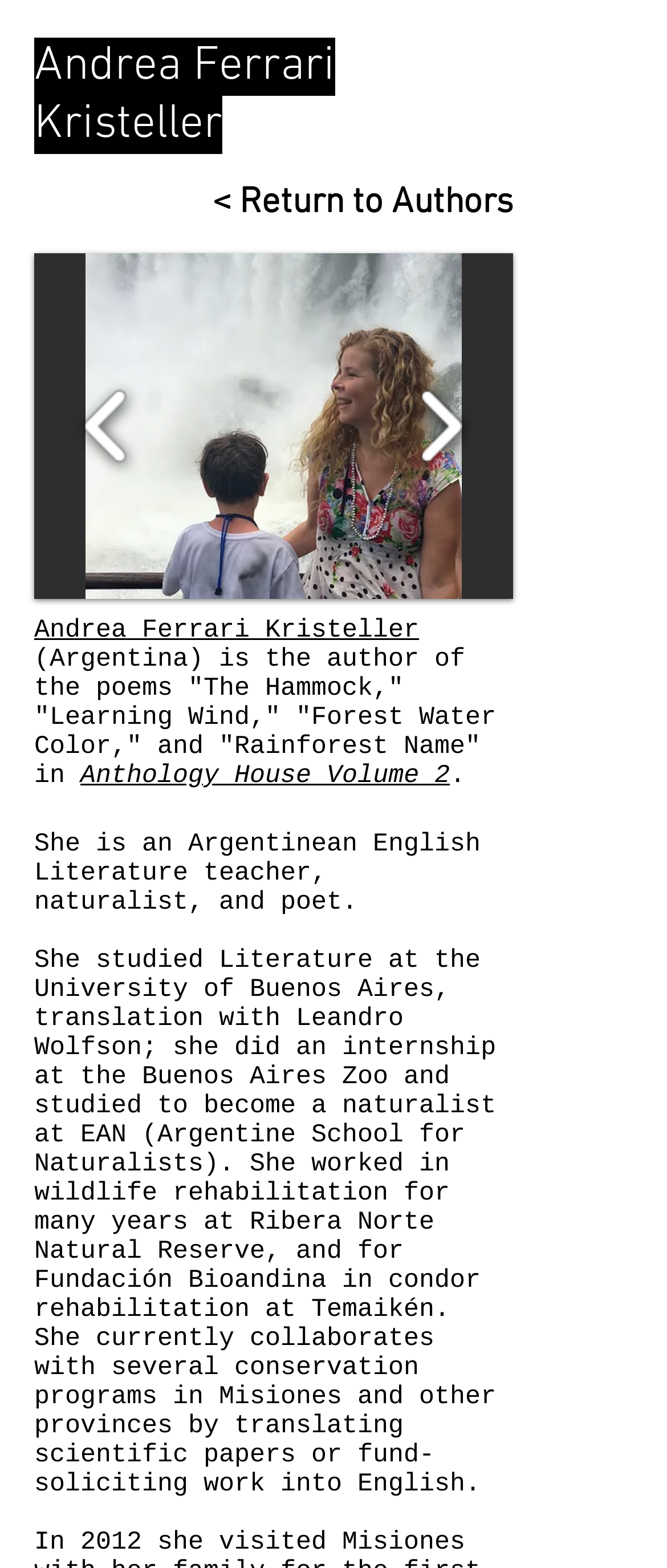What is Andrea Ferrari Kristeller's profession?
Please provide a comprehensive answer to the question based on the webpage screenshot.

Based on the webpage, Andrea Ferrari Kristeller is described as 'an Argentinean English Literature teacher, naturalist, and poet' in the StaticText element with bounding box coordinates [0.051, 0.529, 0.721, 0.584].